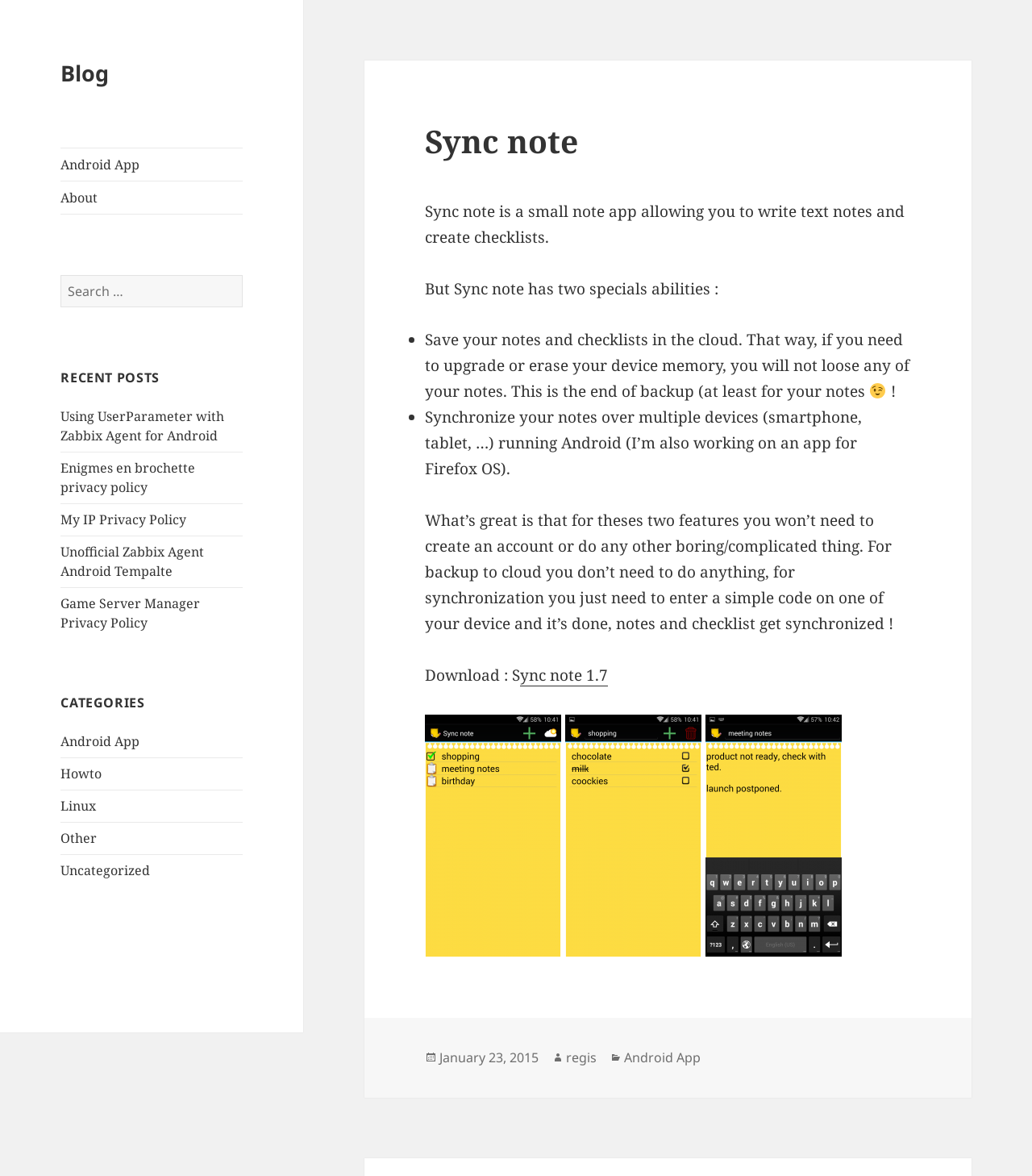Find the bounding box coordinates of the area to click in order to follow the instruction: "View the 'Using UserParameter with Zabbix Agent for Android' post".

[0.059, 0.346, 0.217, 0.378]